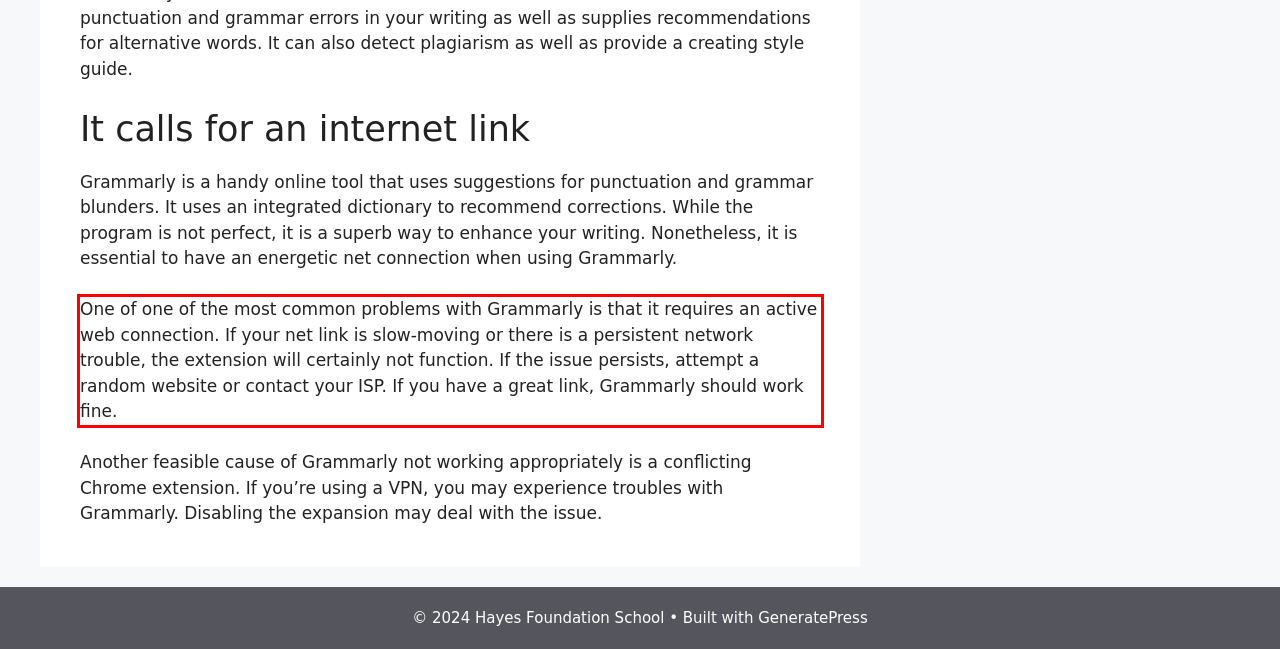Using the webpage screenshot, recognize and capture the text within the red bounding box.

One of one of the most common problems with Grammarly is that it requires an active web connection. If your net link is slow-moving or there is a persistent network trouble, the extension will certainly not function. If the issue persists, attempt a random website or contact your ISP. If you have a great link, Grammarly should work fine.